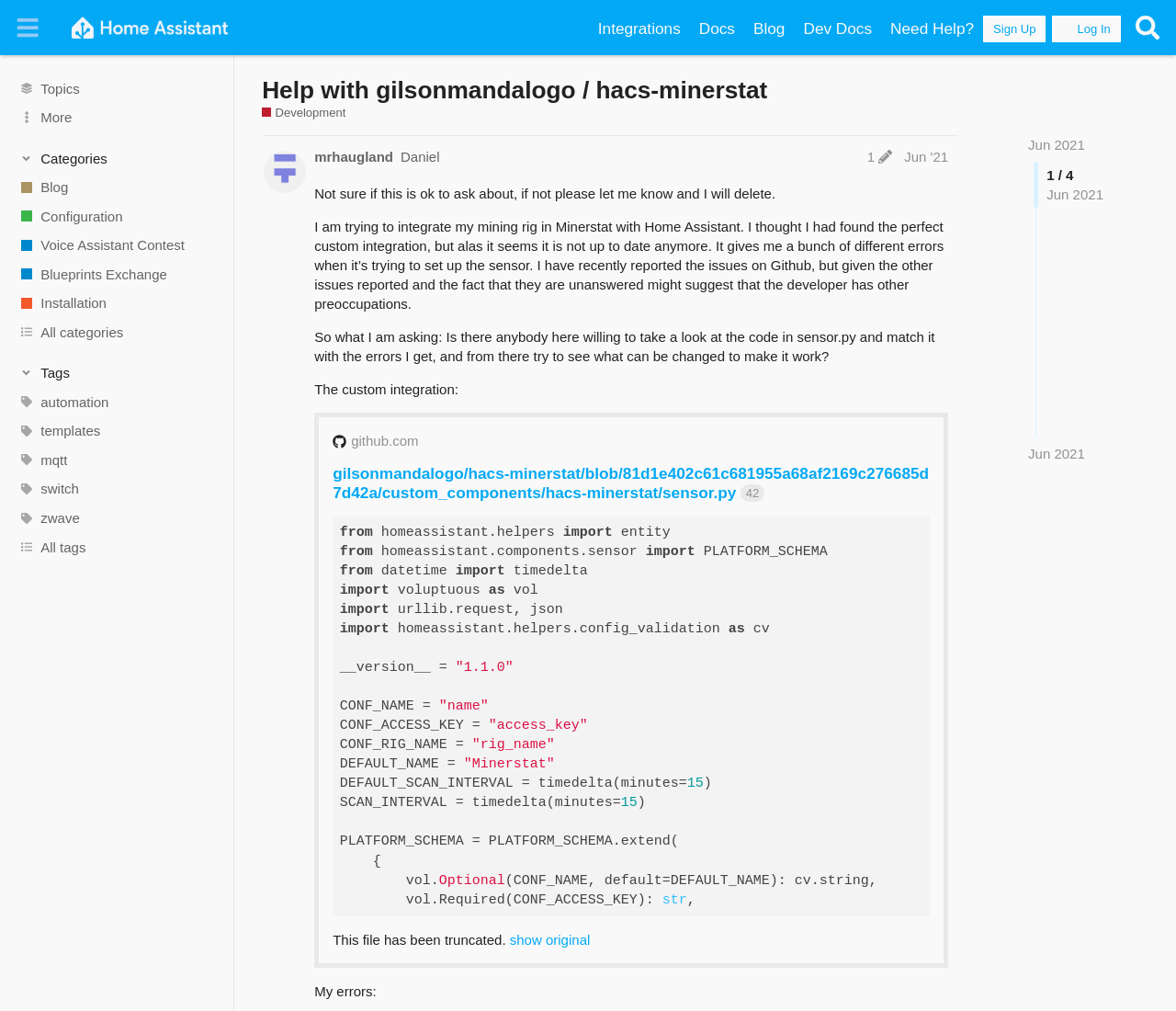Could you highlight the region that needs to be clicked to execute the instruction: "View the 'Help with gilsonmandalogo / hacs-minerstat' post"?

[0.223, 0.075, 0.653, 0.102]